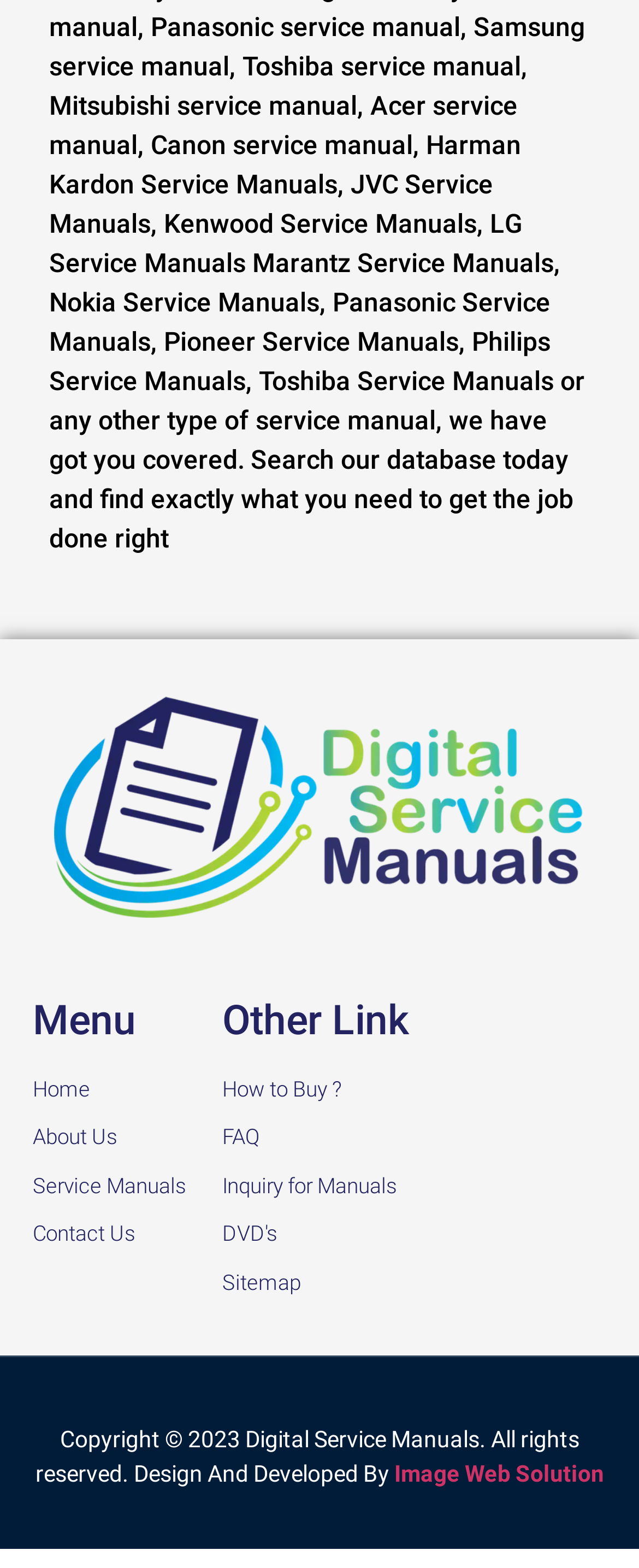What is the copyright year?
Please answer the question with as much detail and depth as you can.

The copyright year is 2023 as indicated by the text 'Copyright © 2023 Digital Service Manuals. All rights reserved.' at the bottom of the webpage.